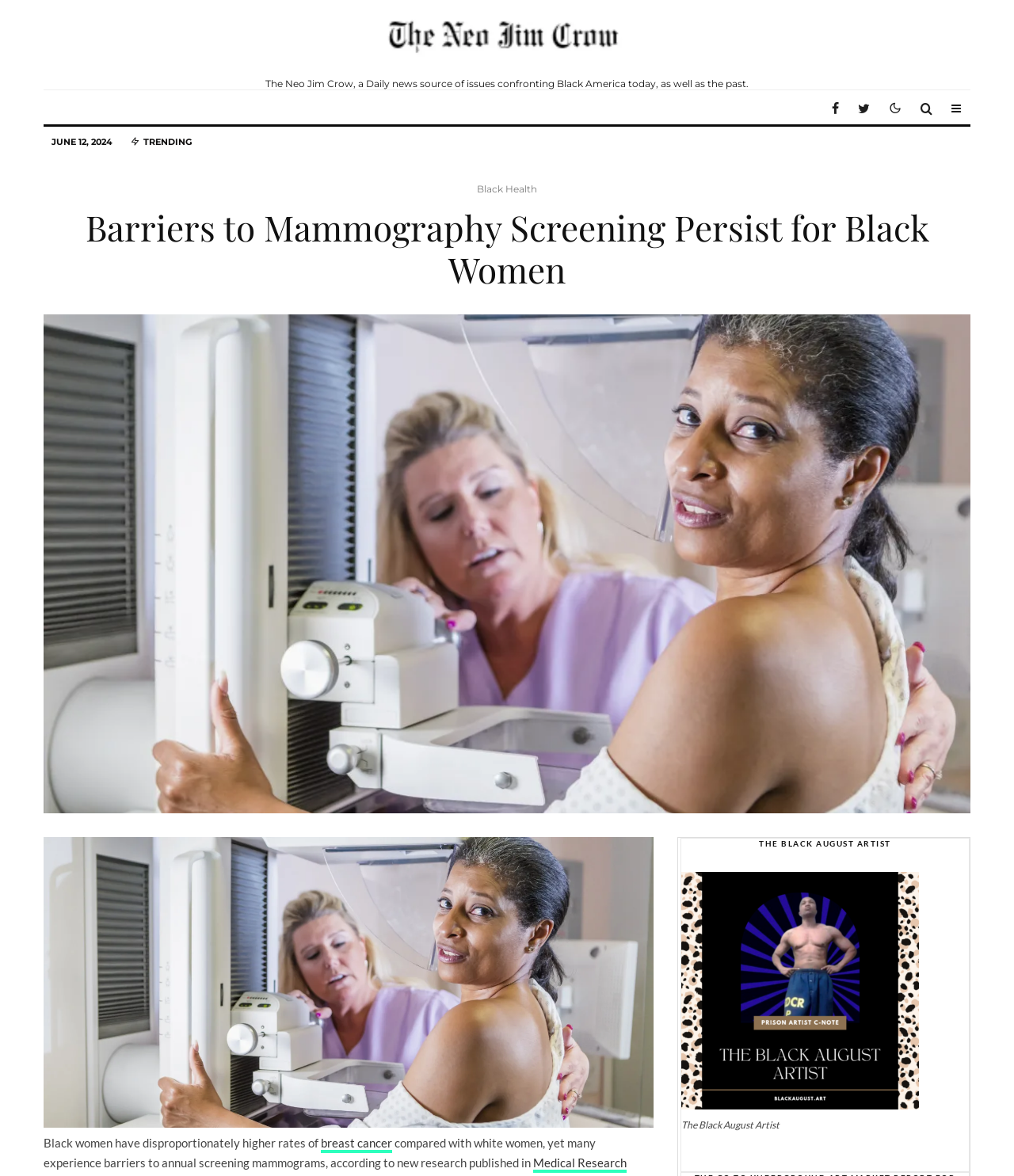Based on what you see in the screenshot, provide a thorough answer to this question: What is the date mentioned on the webpage?

I found the date 'JUNE 12, 2024' on the webpage, which is located at the top of the page, indicating the publication date of the article.